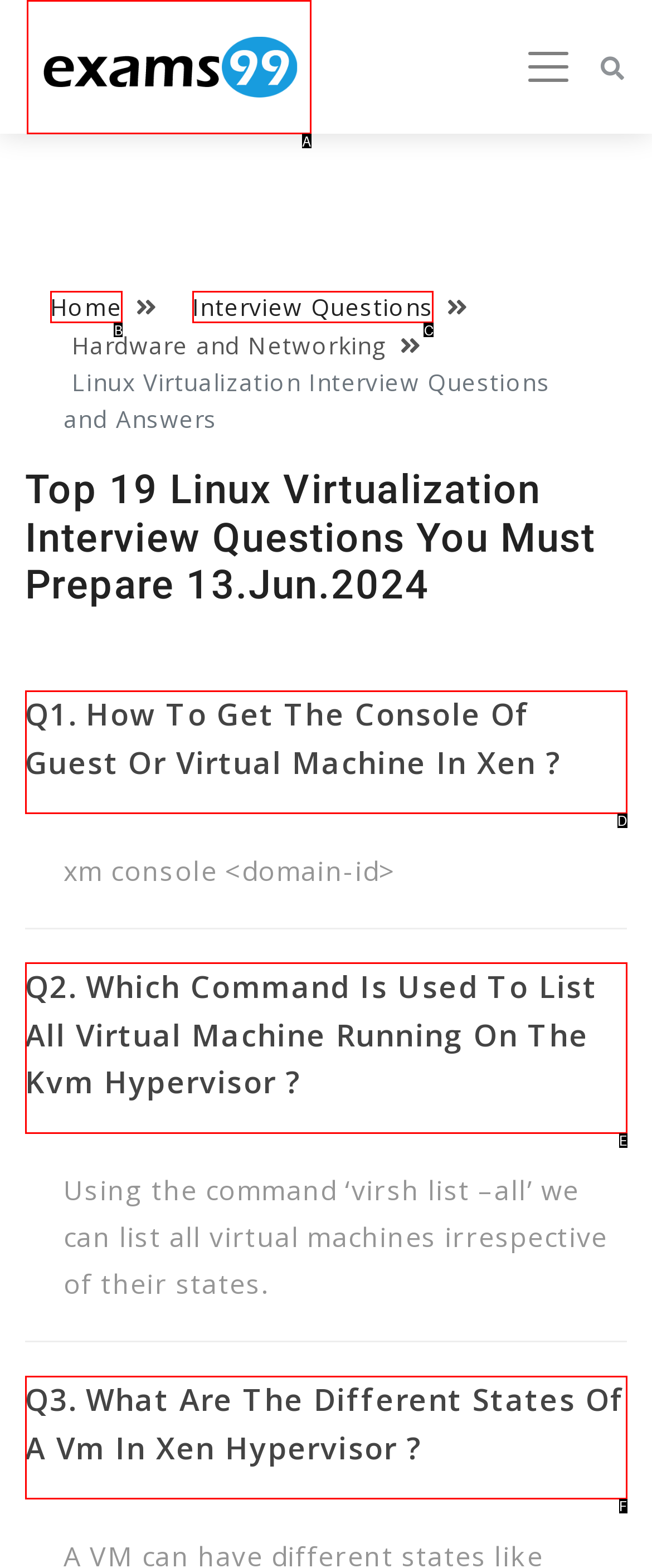Match the element description to one of the options: name="Image23"
Respond with the corresponding option's letter.

None